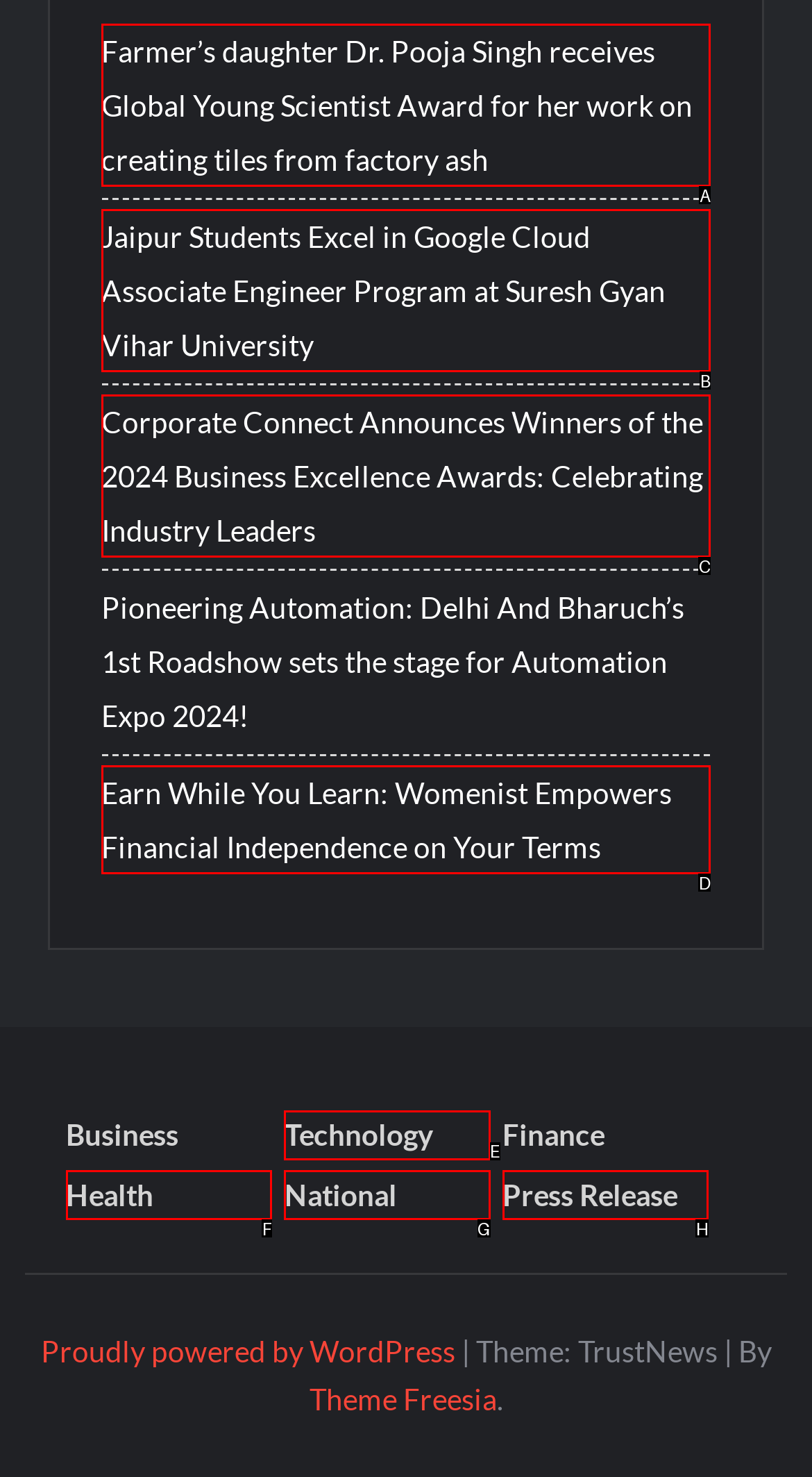Determine which option matches the description: Press Release. Answer using the letter of the option.

H